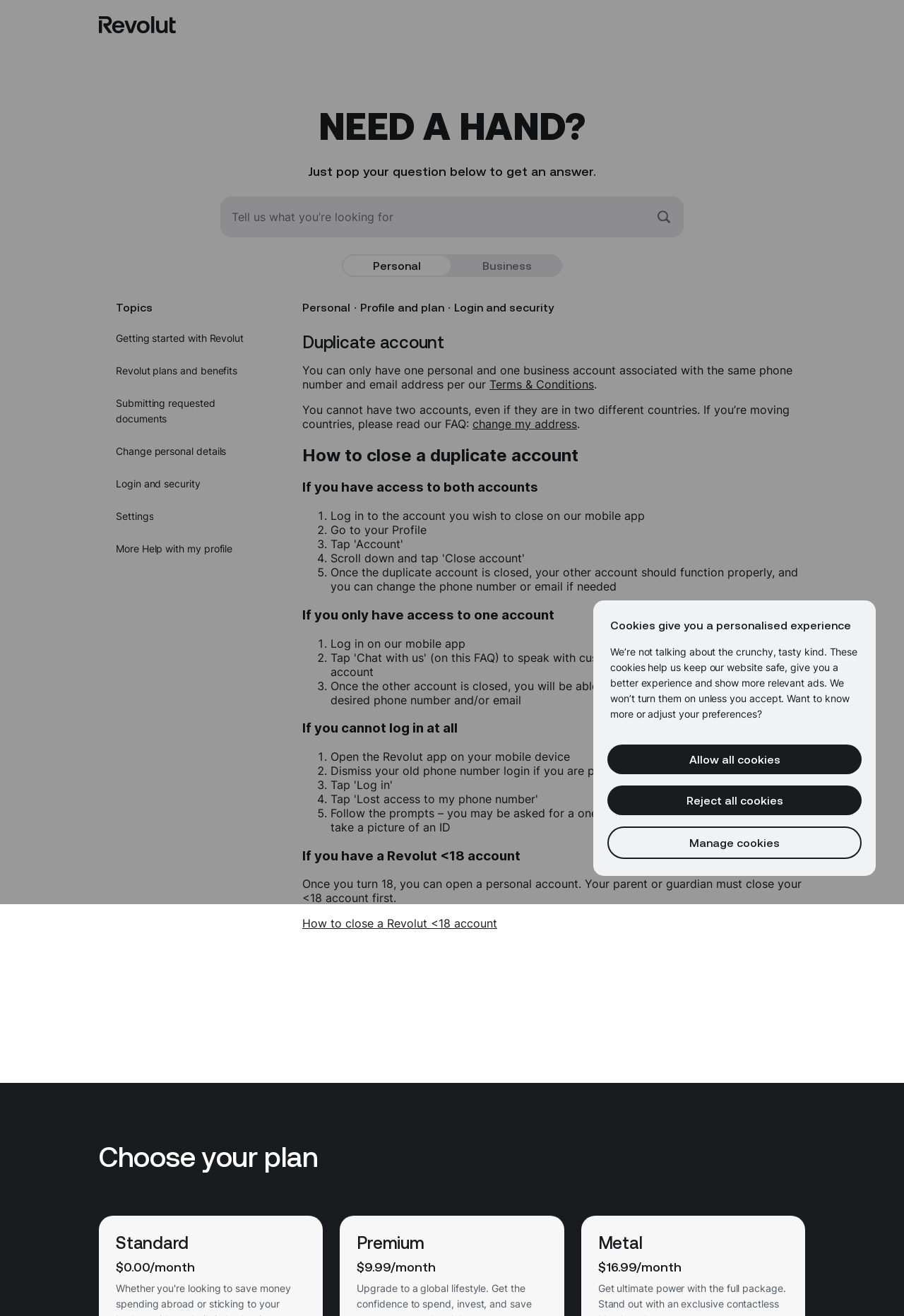How can you close a duplicate account if you have access to both accounts?
Analyze the screenshot and provide a detailed answer to the question.

The webpage provides a step-by-step guide on how to close a duplicate account. If you have access to both accounts, you can log in to the account you wish to close on the mobile app, go to your Profile, and follow the prompts to close the account.